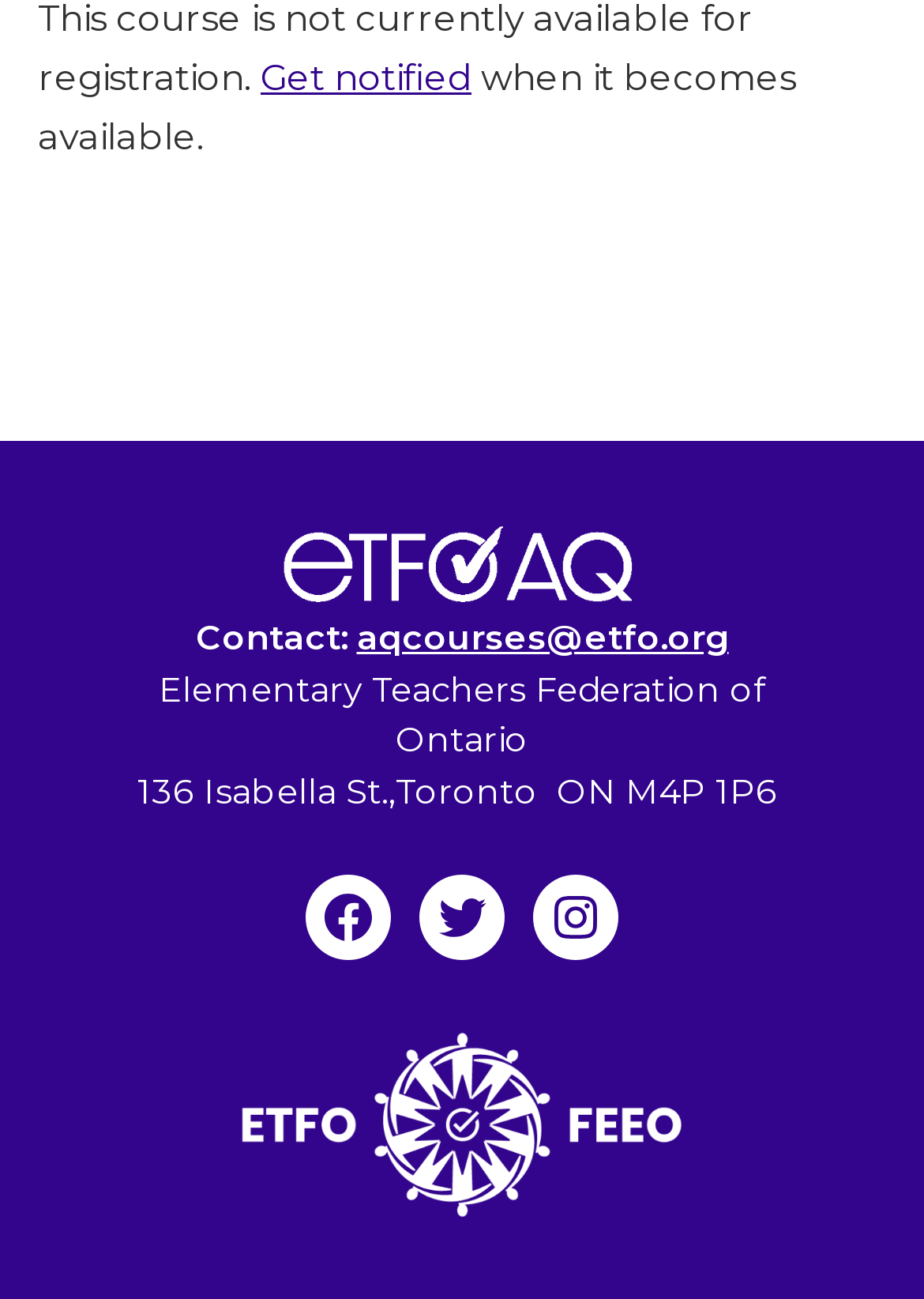Please answer the following question as detailed as possible based on the image: 
What is the address of the Elementary Teachers Federation of Ontario?

I found a StaticText element with the text '136 Isabella St.,Toronto ON M4P 1P6' which is a sibling of the 'Elementary Teachers Federation of Ontario' text. This suggests that it is the address of the organization.